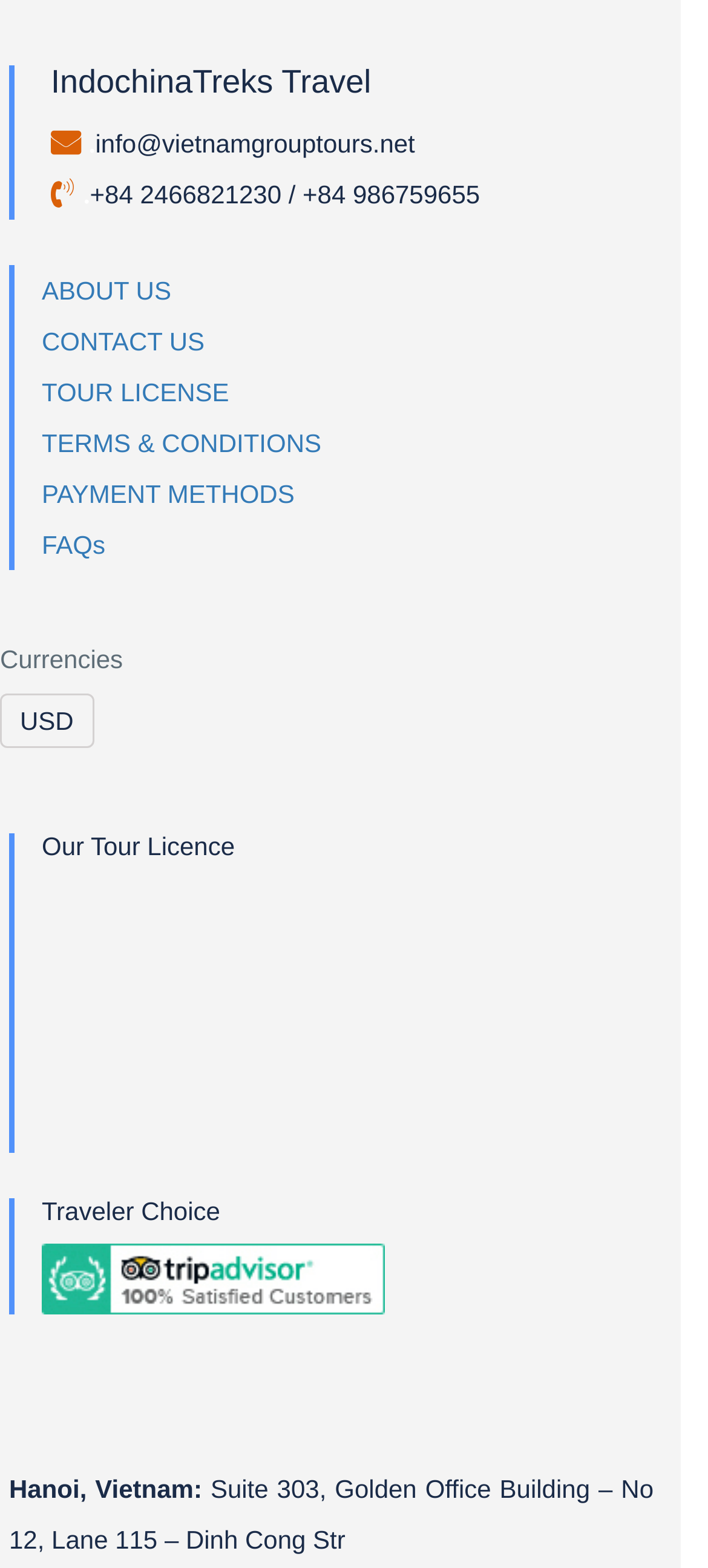What is the company's location?
Please provide a comprehensive answer to the question based on the webpage screenshot.

The company's location is mentioned at the bottom of the webpage, which is 'Hanoi, Vietnam', with a specific address provided.